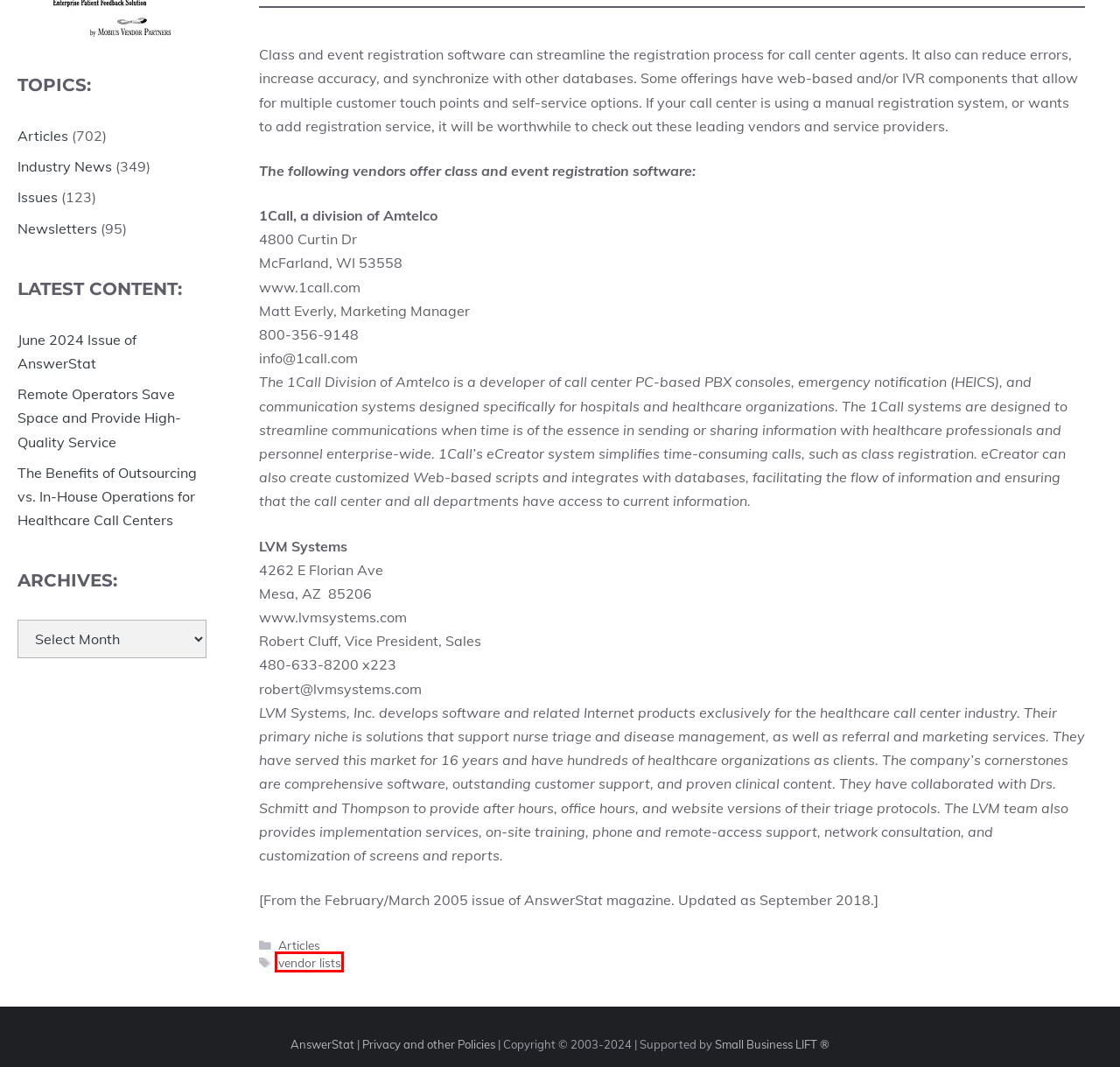Analyze the screenshot of a webpage with a red bounding box and select the webpage description that most accurately describes the new page resulting from clicking the element inside the red box. Here are the candidates:
A. Articles Archives - AnswerStat
B. Issues Archives - AnswerStat
C. The Benefits of Outsourcing vs. In-House Operations for Healthcare Call Centers
D. Marketing Agency and Strategy Practice | Small Business LIFT
E. Remote Operators Save Space and Provide High-Quality Service
F. AnswerStat: Feb/Mar 2005 Issue
G. The June 2024 Issue of AnswerStat
H. vendor lists Archives - AnswerStat

H